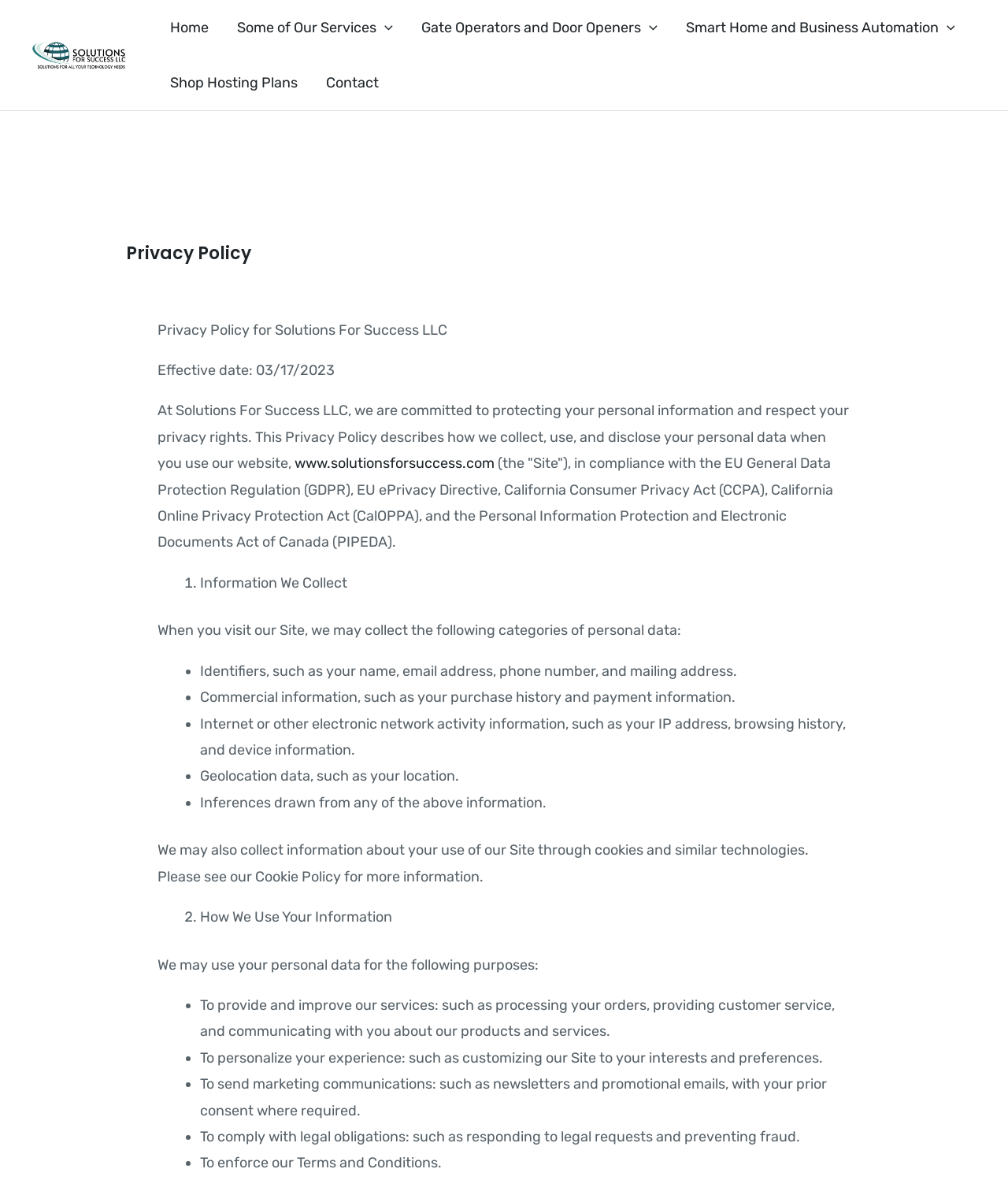What type of information does the company collect?
Please give a detailed and elaborate explanation in response to the question.

The company collects various types of information, including identifiers such as name, email address, phone number, and mailing address, commercial information such as purchase history and payment information, internet or other electronic network activity information, geolocation data, and inferences drawn from any of the above information. This information can be found in the section 'Information We Collect'.